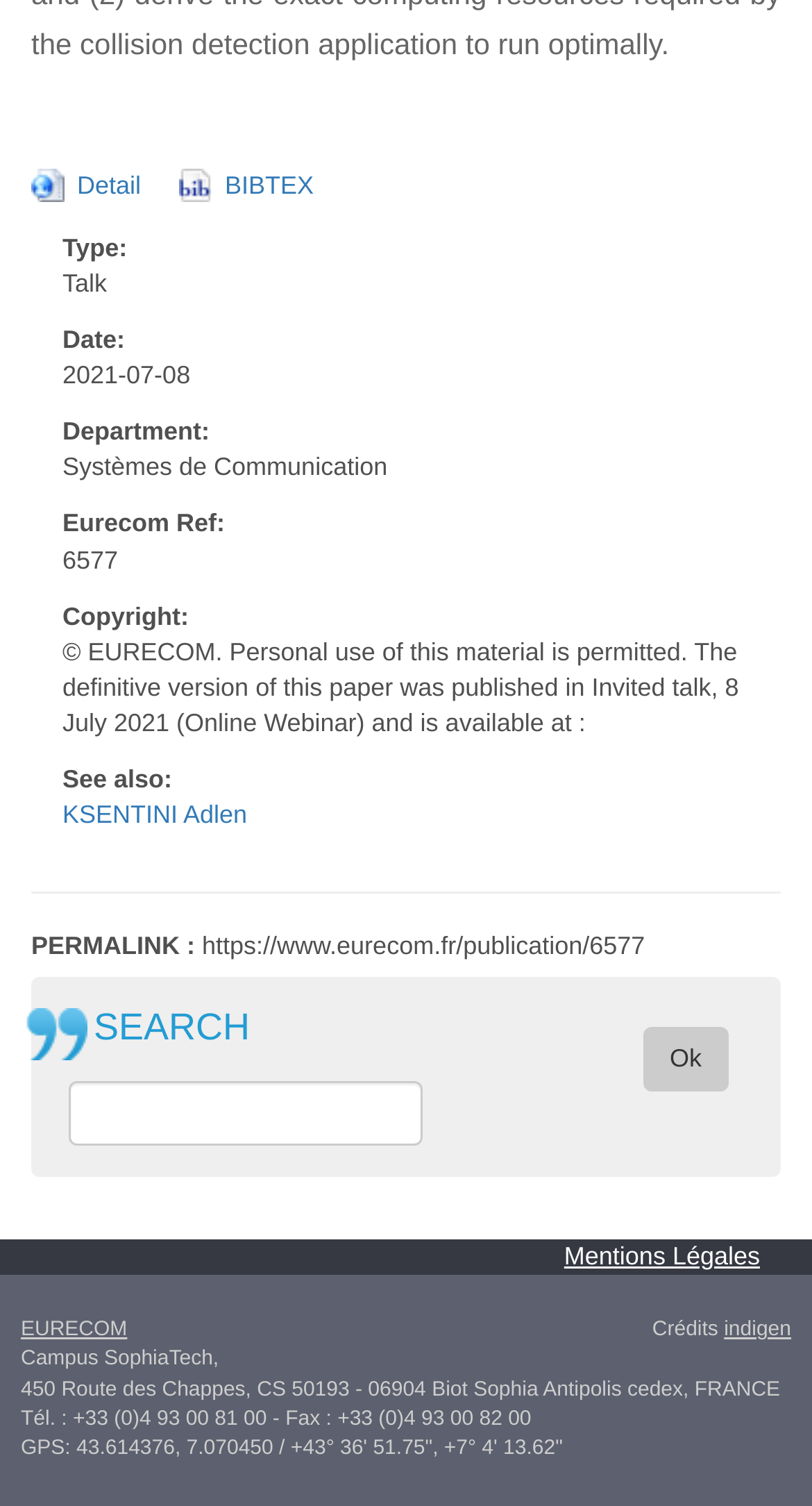Carefully examine the image and provide an in-depth answer to the question: What is the department of the author?

The department of the author can be determined by looking at the 'Department:' label and its corresponding value, which is 'Systèmes de Communication'.